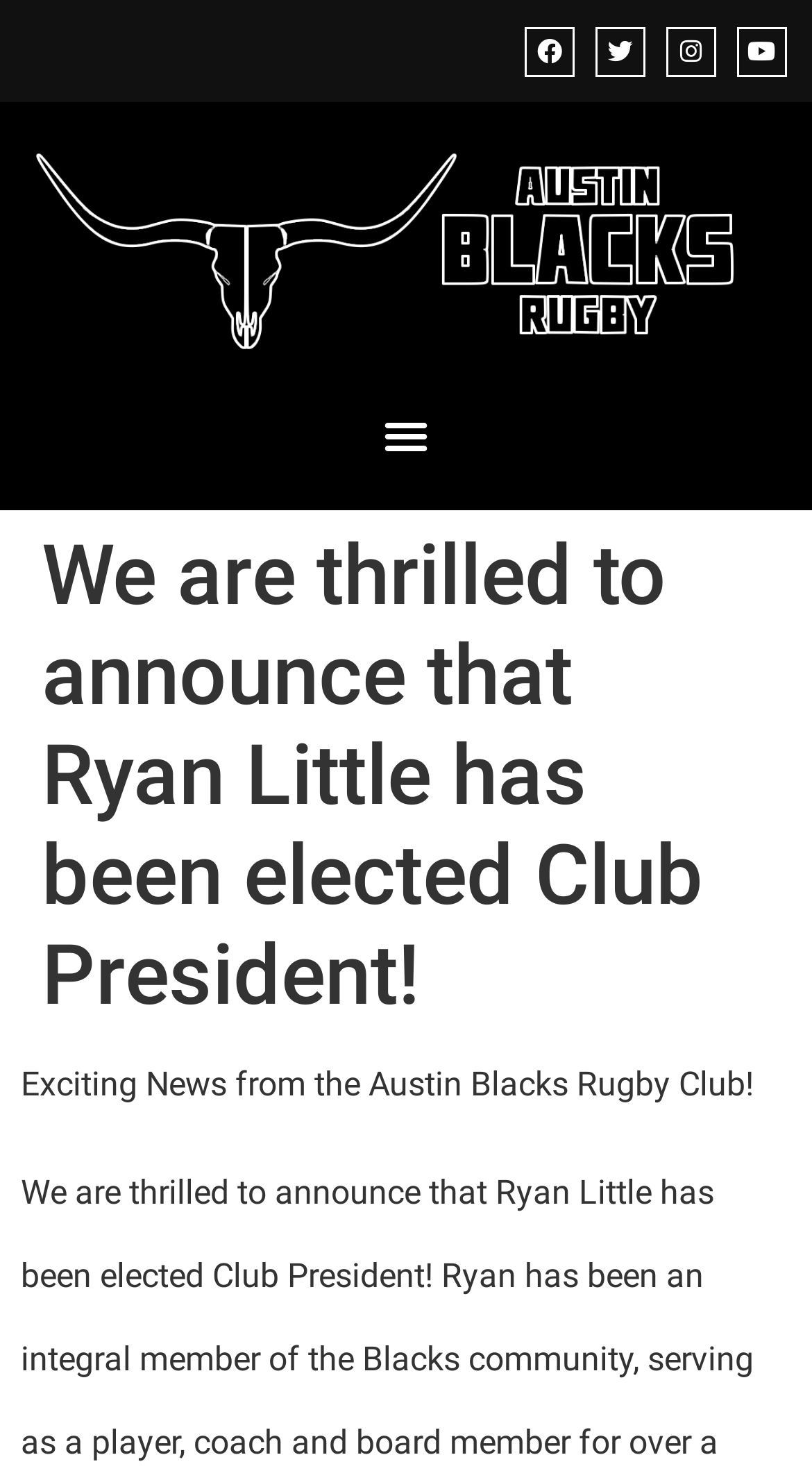Please answer the following question using a single word or phrase: 
What is the text below the heading?

Exciting News from the Austin Blacks Rugby Club!